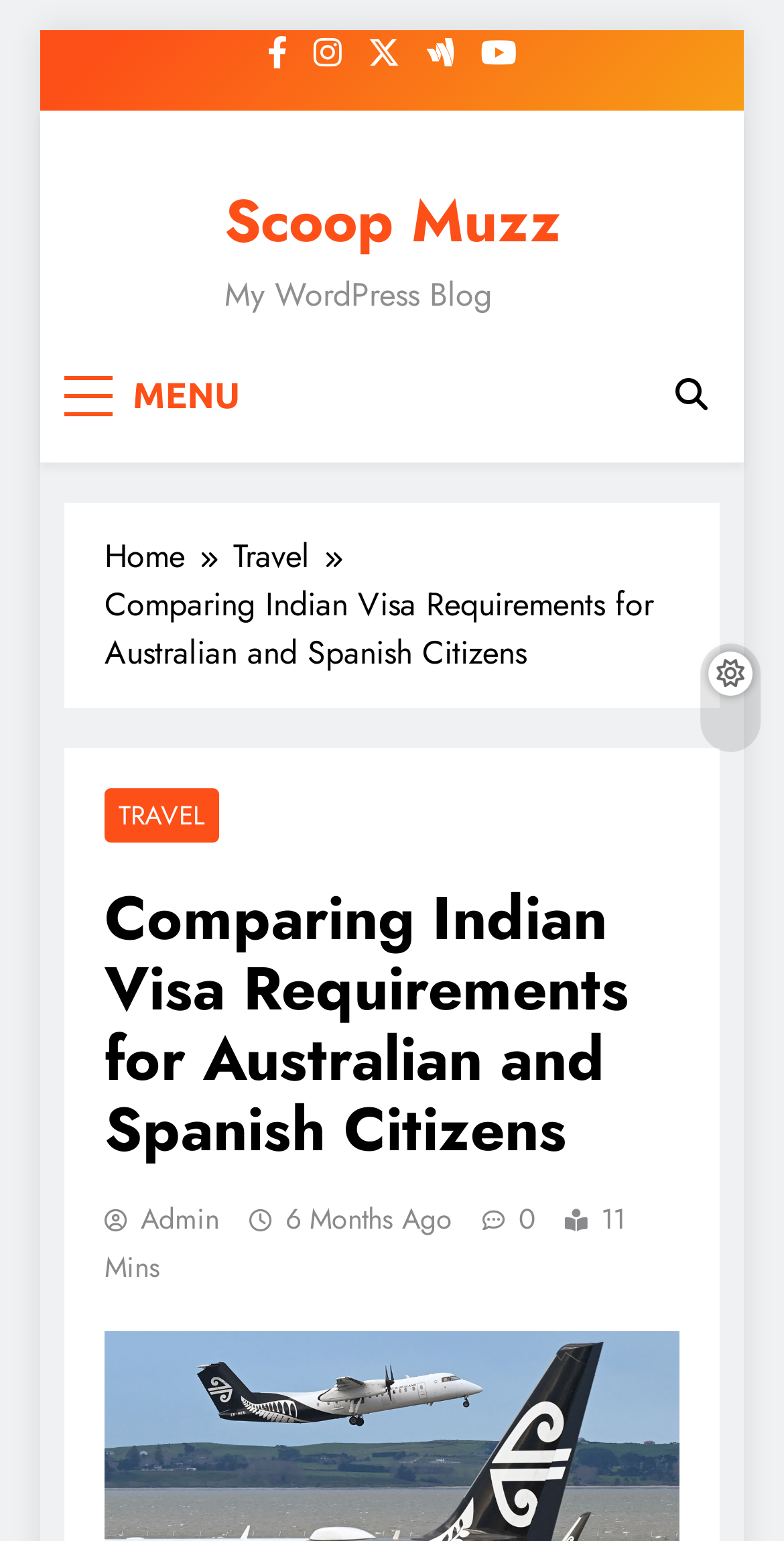What is the reading time of the article?
Look at the screenshot and give a one-word or phrase answer.

11 Mins